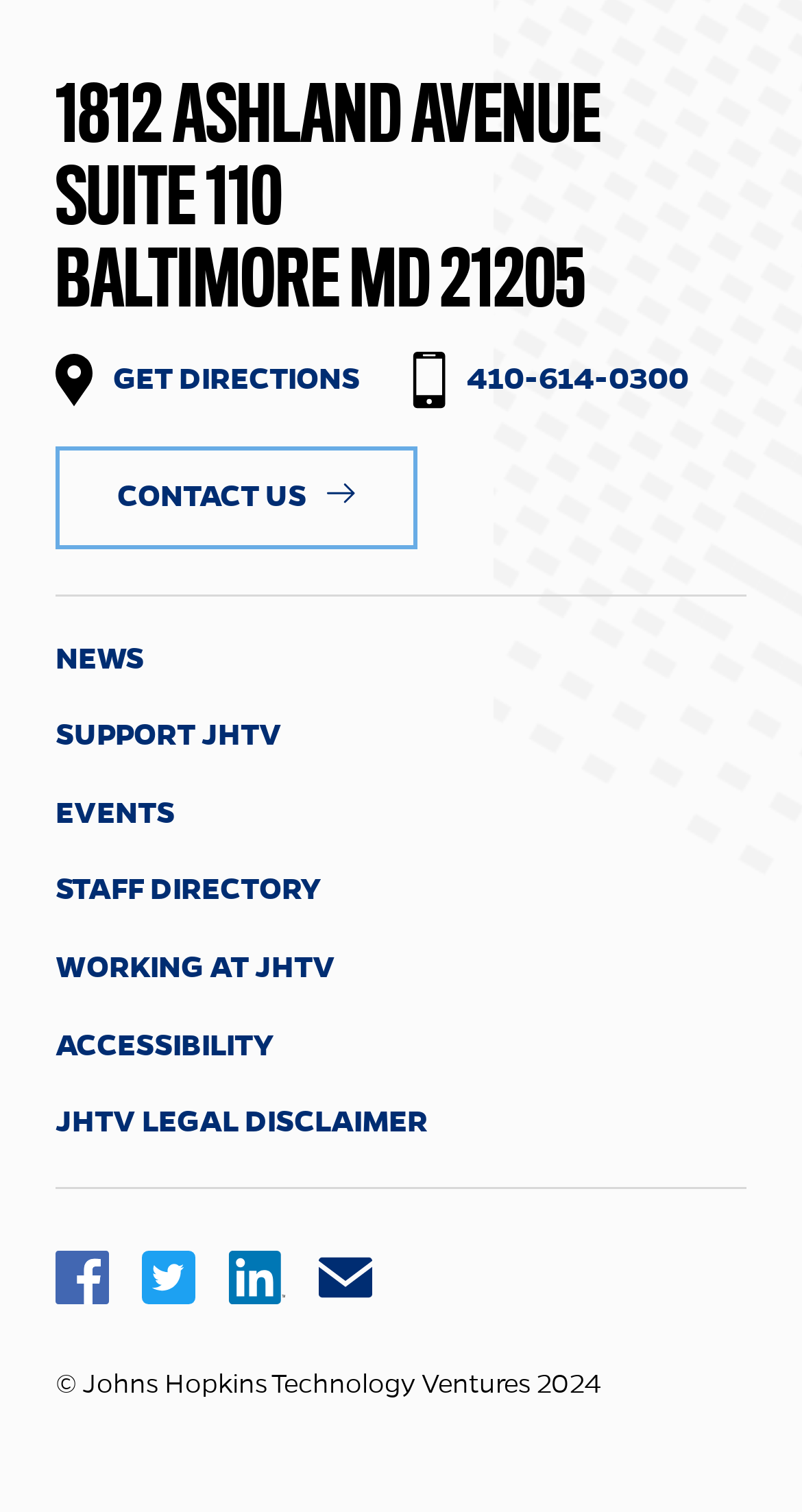Please identify the coordinates of the bounding box for the clickable region that will accomplish this instruction: "contact us".

[0.07, 0.295, 0.521, 0.363]